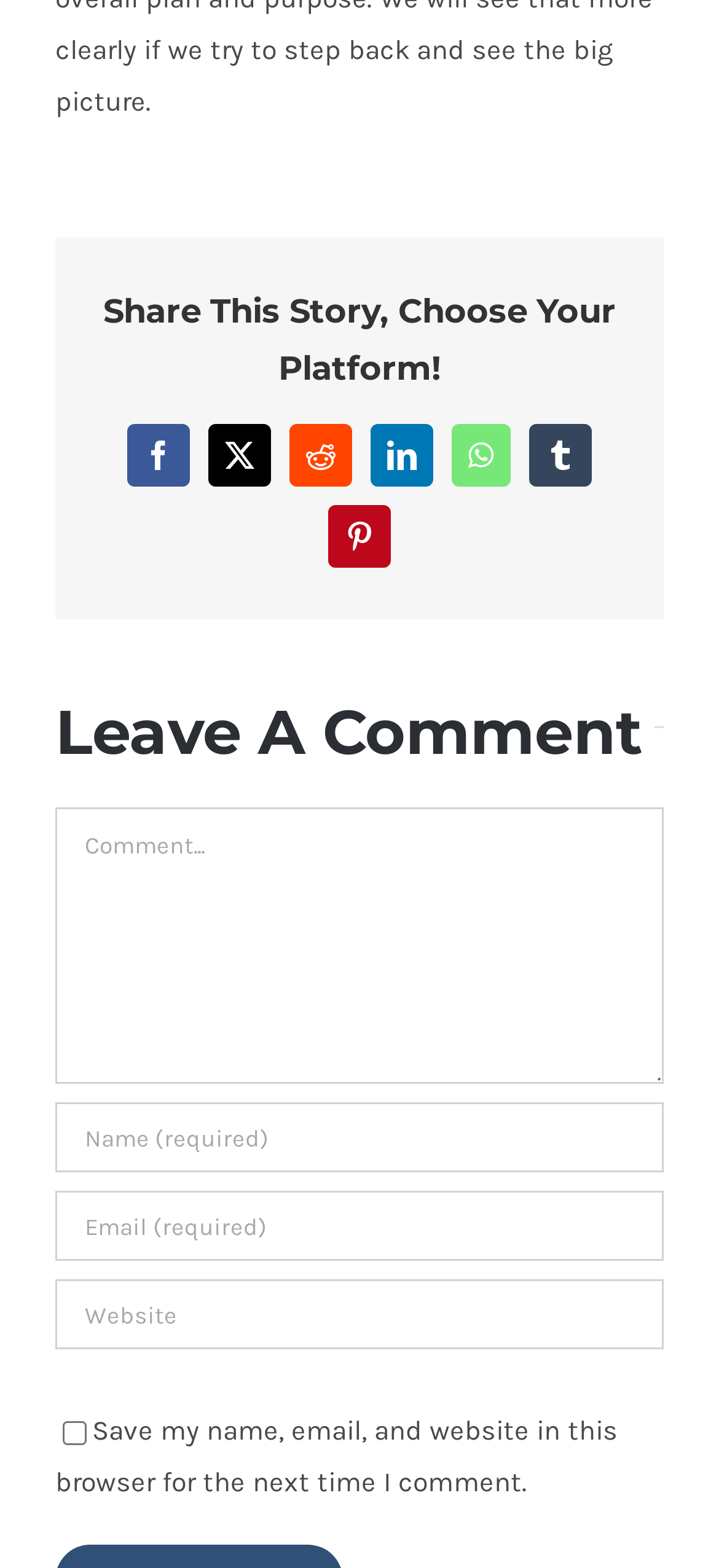Please identify the bounding box coordinates of the element I should click to complete this instruction: 'Share on LinkedIn'. The coordinates should be given as four float numbers between 0 and 1, like this: [left, top, right, bottom].

[0.515, 0.271, 0.603, 0.311]